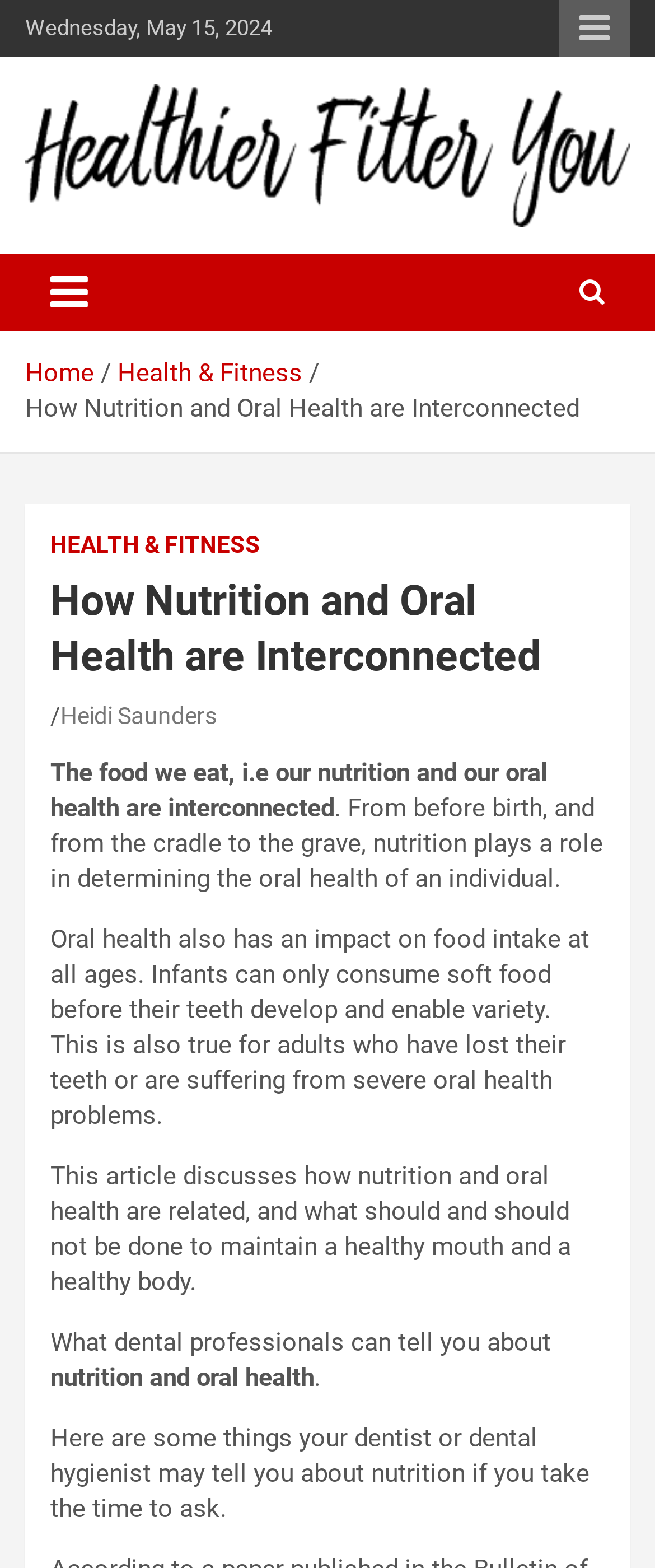Find the bounding box of the UI element described as follows: "Prova".

None